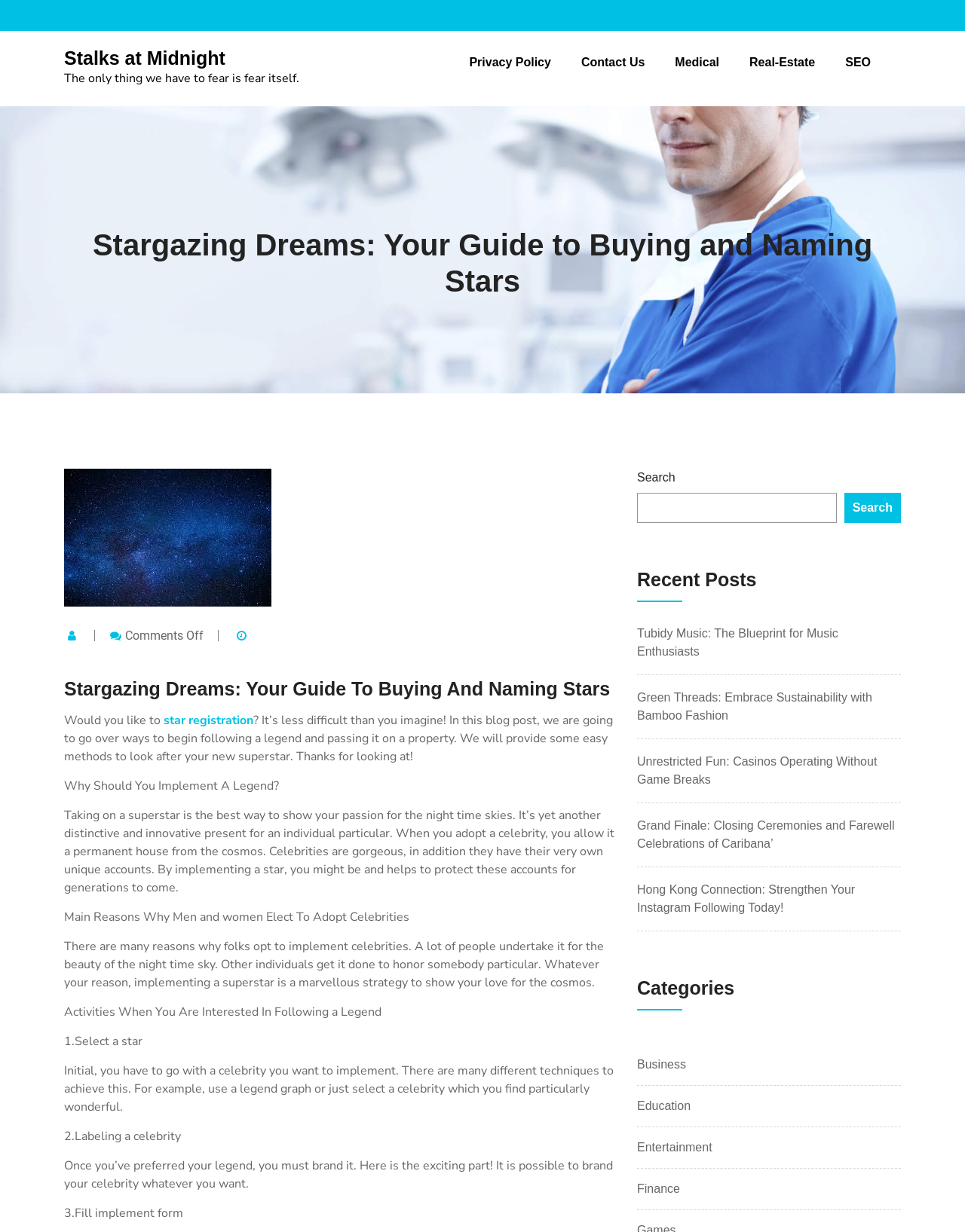How many links are there in the 'Recent Posts' section?
Using the information from the image, answer the question thoroughly.

I counted the links in the 'Recent Posts' section, which starts with the heading 'Recent Posts' and contains links to various posts. There are 5 links in total, including 'Tubidy Music: The Blueprint for Music Enthusiasts', 'Green Threads: Embrace Sustainability with Bamboo Fashion', and so on.